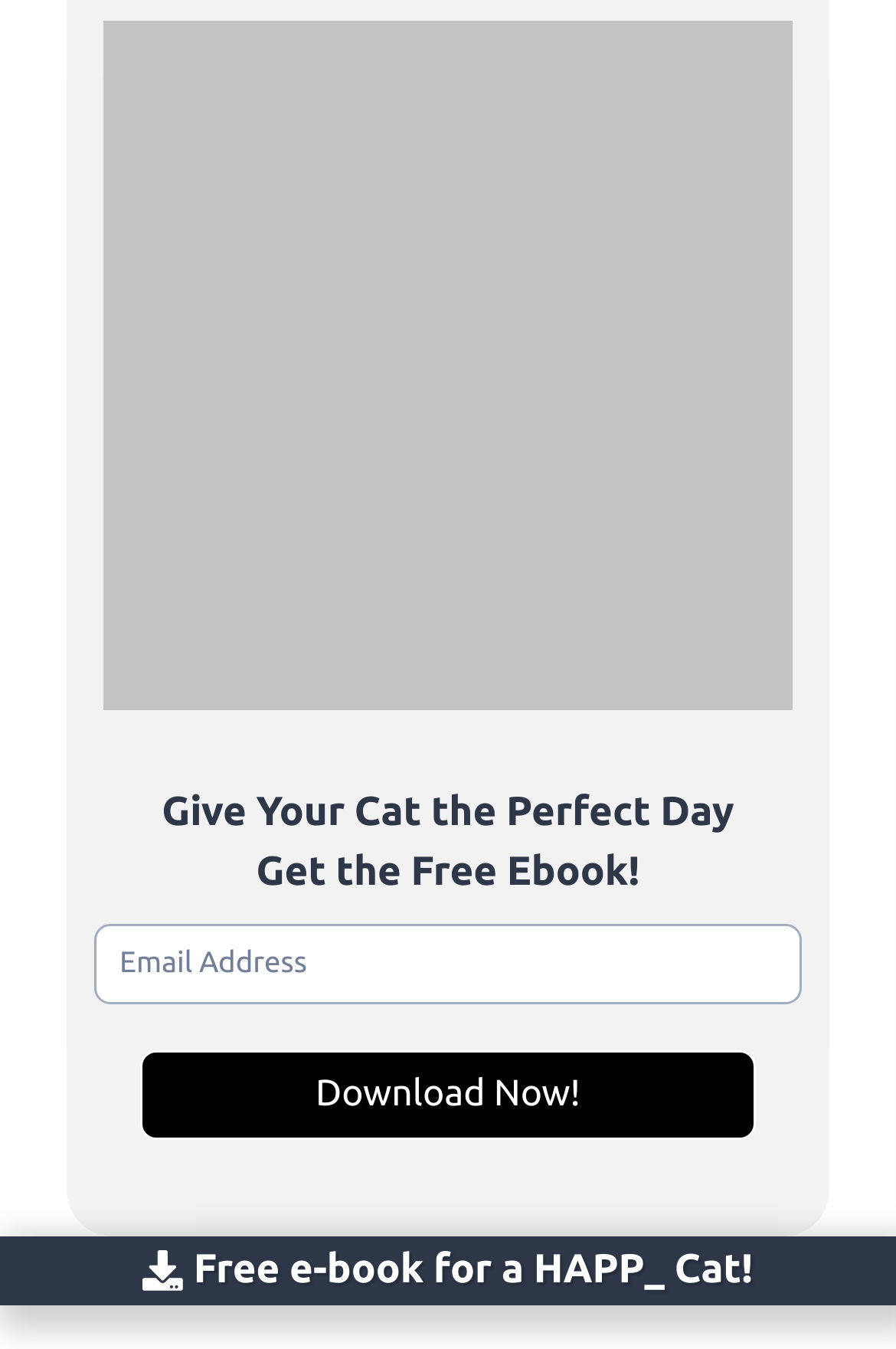What is the main topic of the webpage?
Please look at the screenshot and answer in one word or a short phrase.

Siamese cats